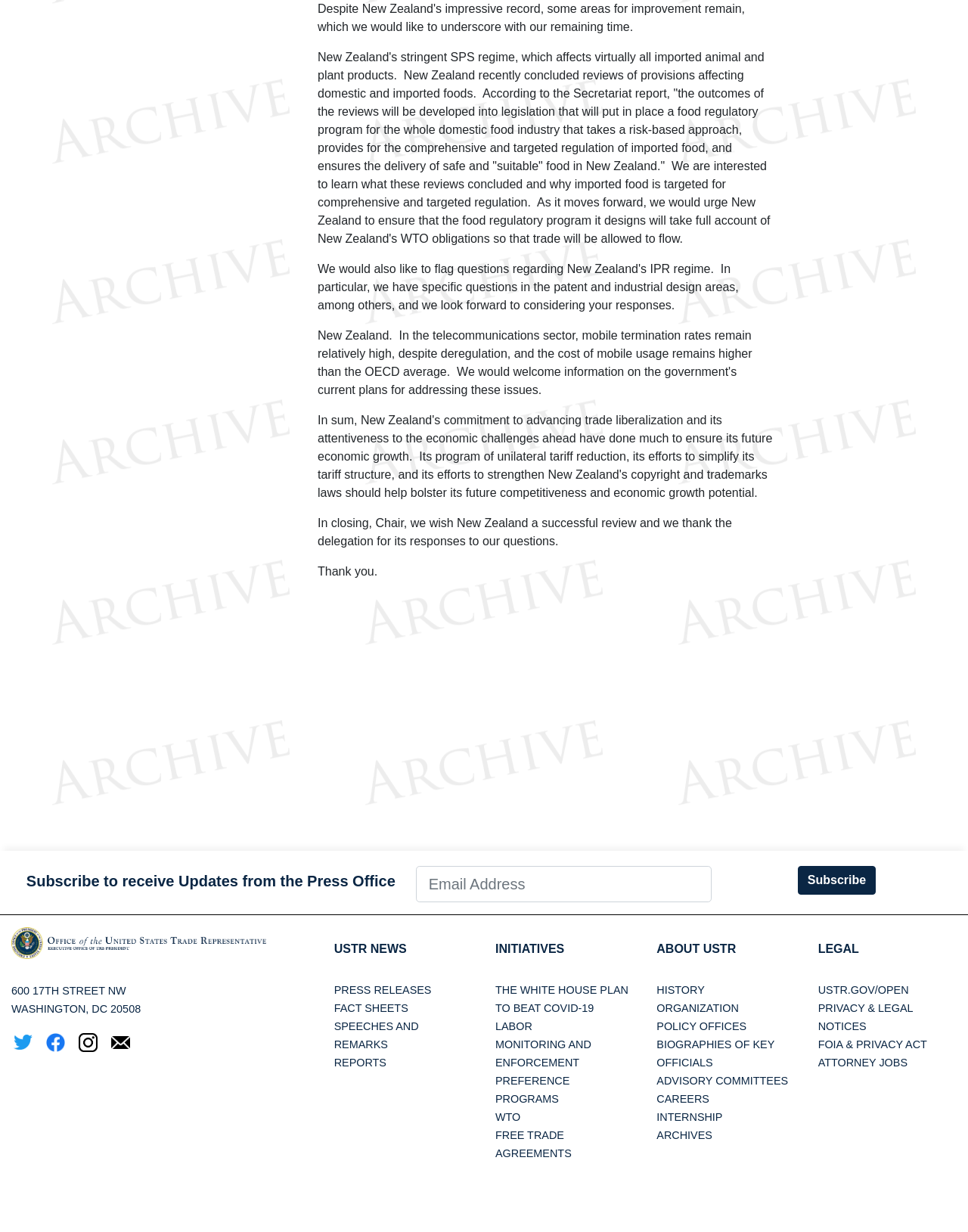How can I subscribe to receive updates from the Press Office?
Respond to the question with a single word or phrase according to the image.

Enter email address and click Subscribe